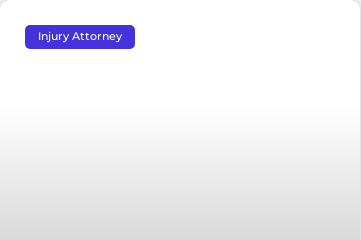What is the purpose of the button?
Based on the image content, provide your answer in one word or a short phrase.

To engage with injury attorneys